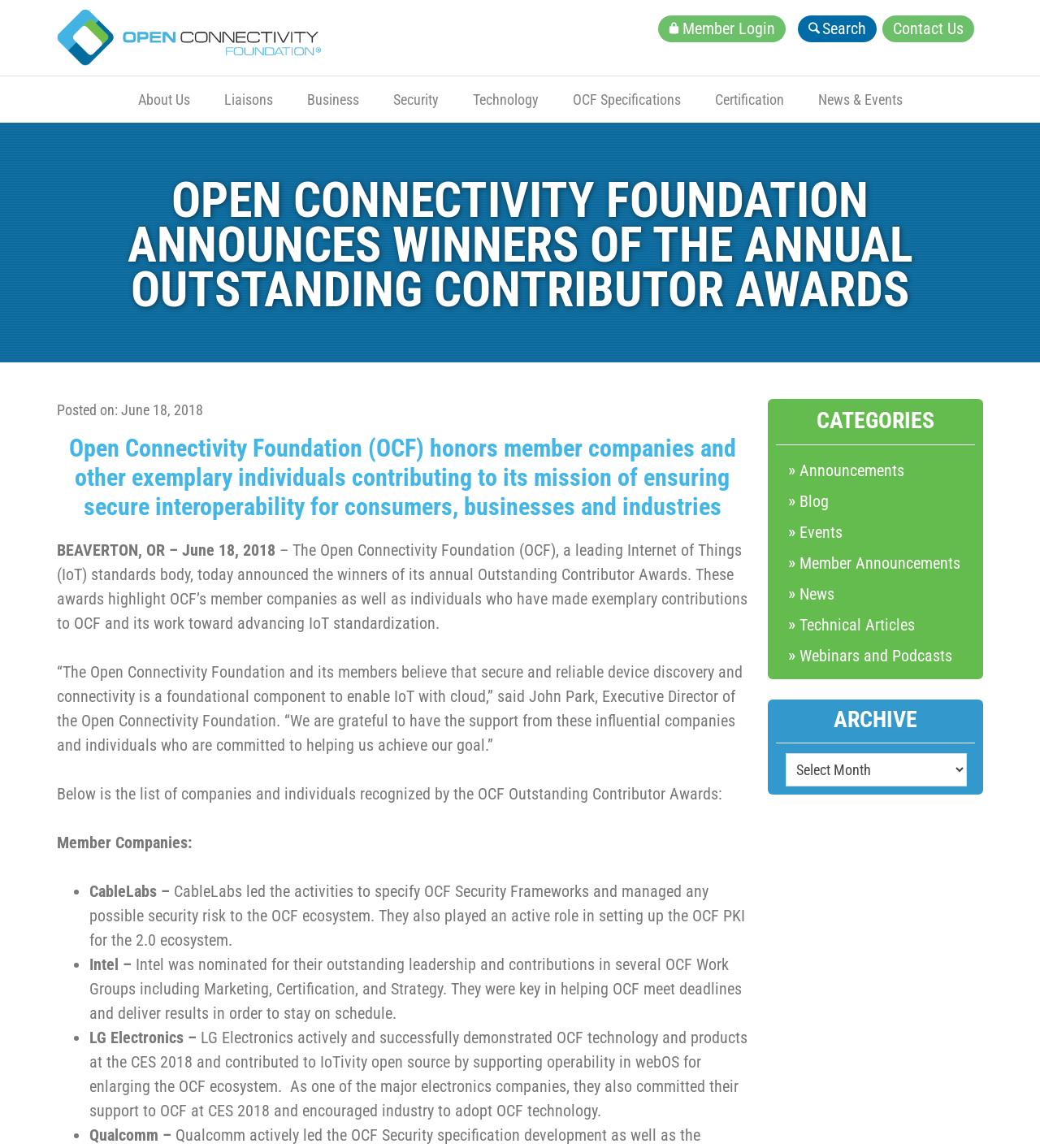Based on the element description Open Connectivity Foundation (OCF), identify the bounding box coordinates for the UI element. The coordinates should be in the format (top-left x, top-left y, bottom-right x, bottom-right y) and within the 0 to 1 range.

[0.055, 0.008, 0.309, 0.059]